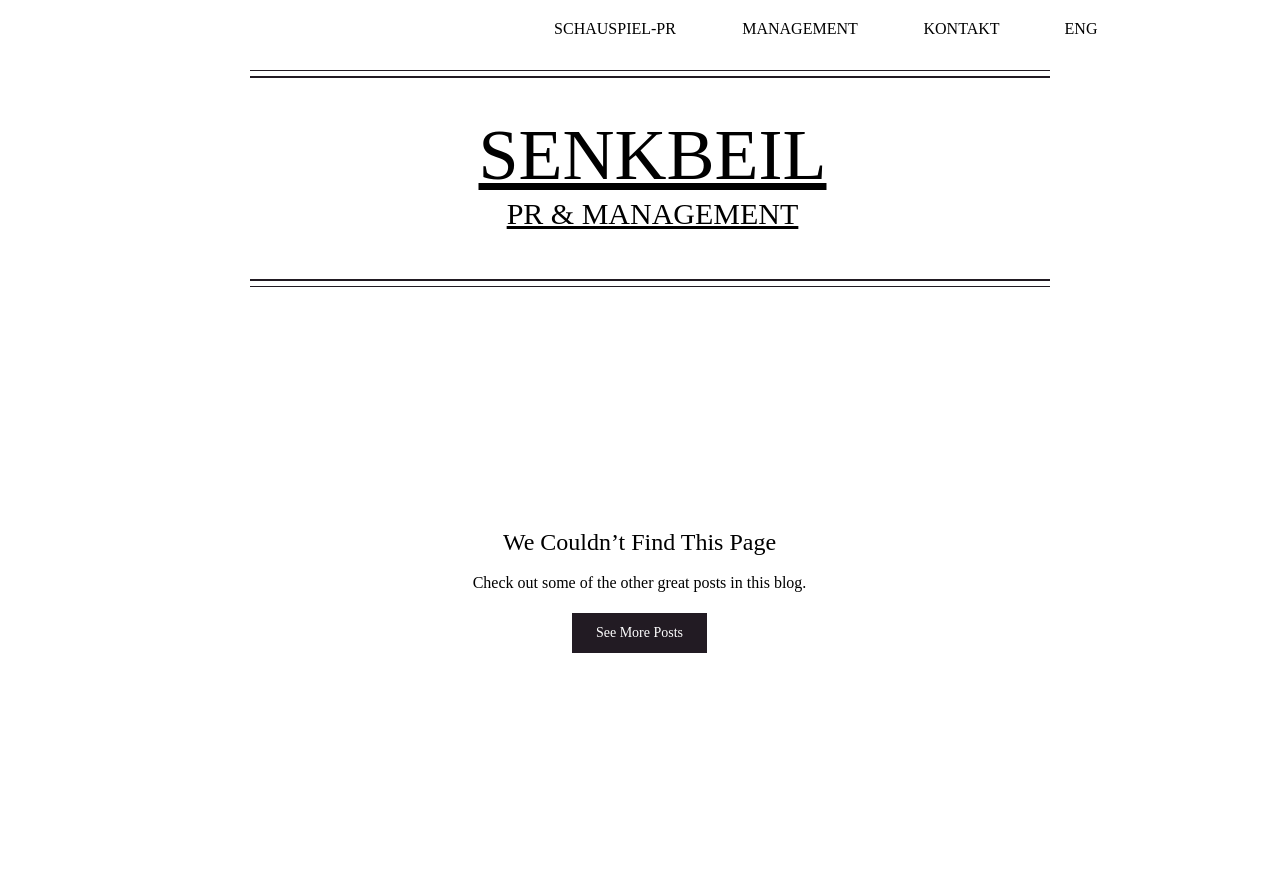Please answer the following question using a single word or phrase: 
What is the text of the first heading?

SENKBEIL